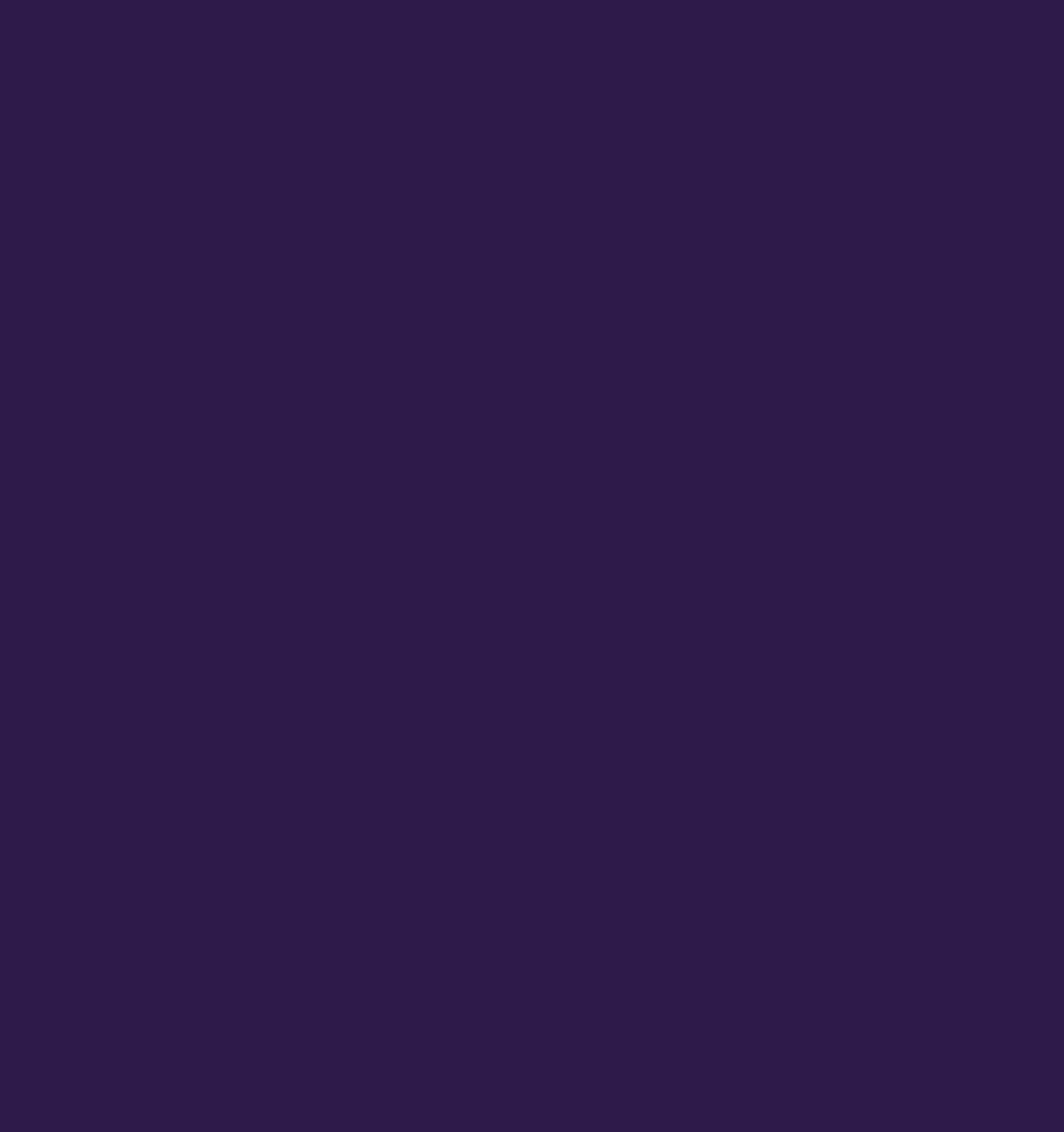What is the phone number of the company?
Based on the visual content, answer with a single word or a brief phrase.

+61 3 9678 0488